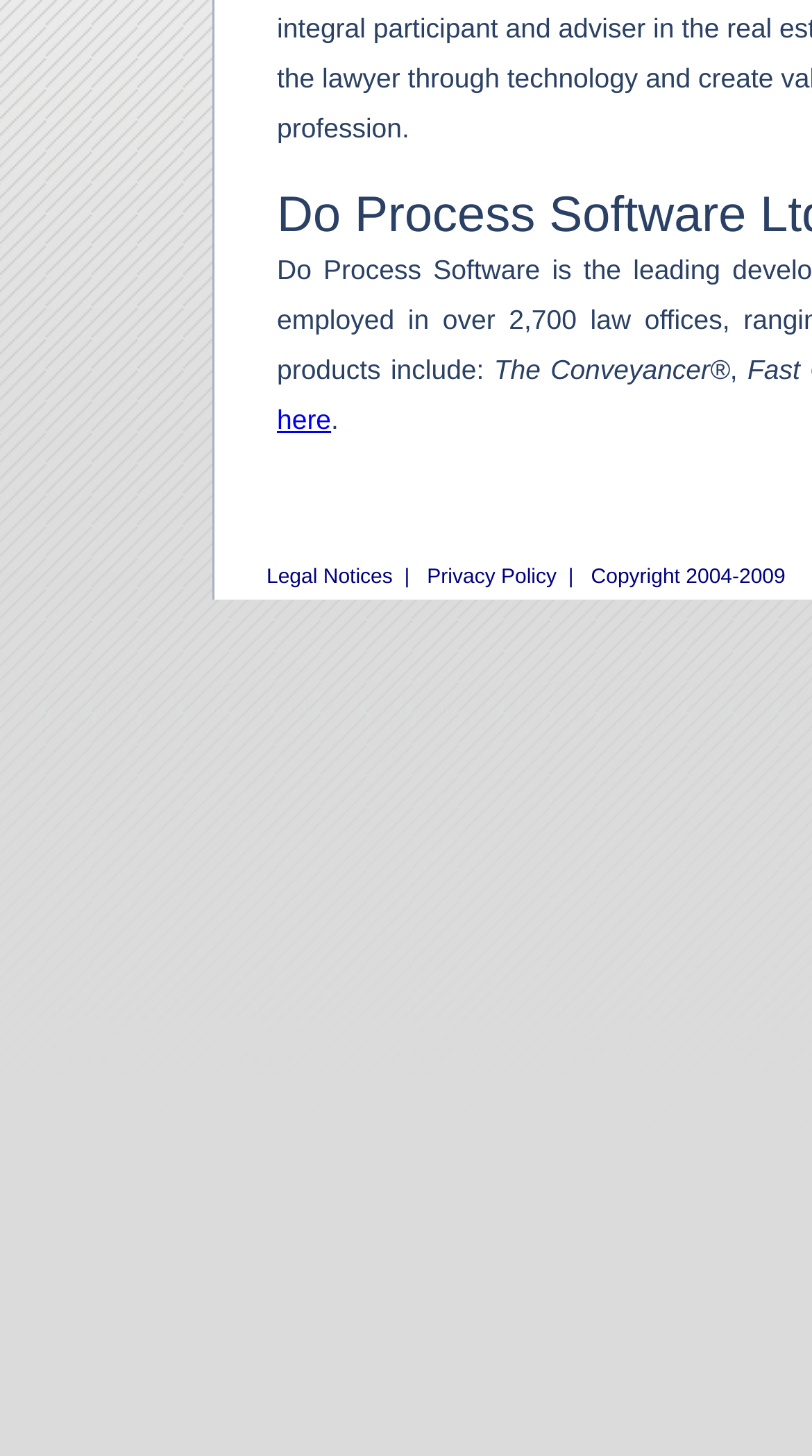Please find the bounding box coordinates in the format (top-left x, top-left y, bottom-right x, bottom-right y) for the given element description. Ensure the coordinates are floating point numbers between 0 and 1. Description: Privacy Policy

[0.526, 0.389, 0.685, 0.405]